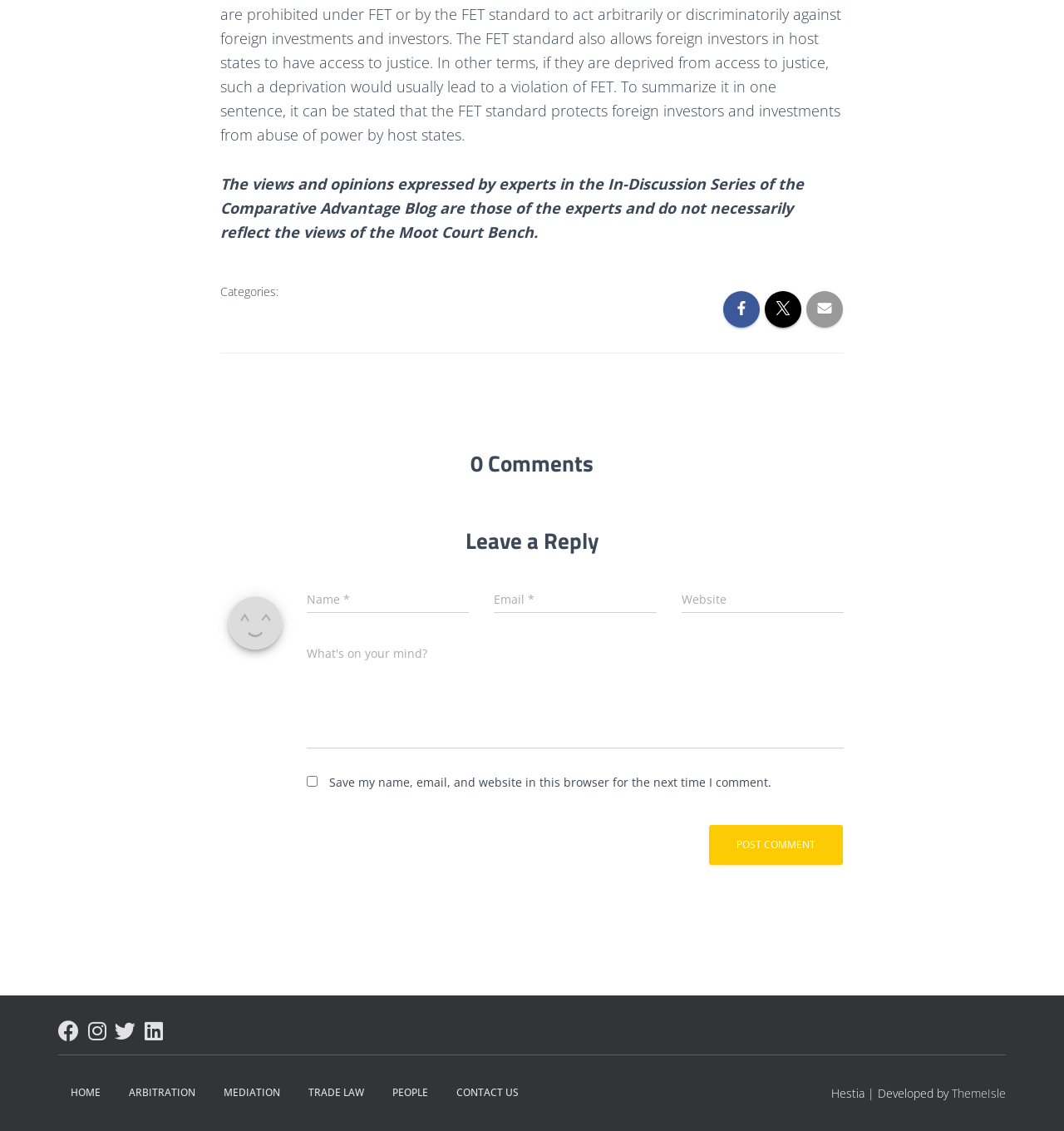Can you determine the bounding box coordinates of the area that needs to be clicked to fulfill the following instruction: "Click on the 'ARBITRATION' link"?

[0.109, 0.948, 0.195, 0.984]